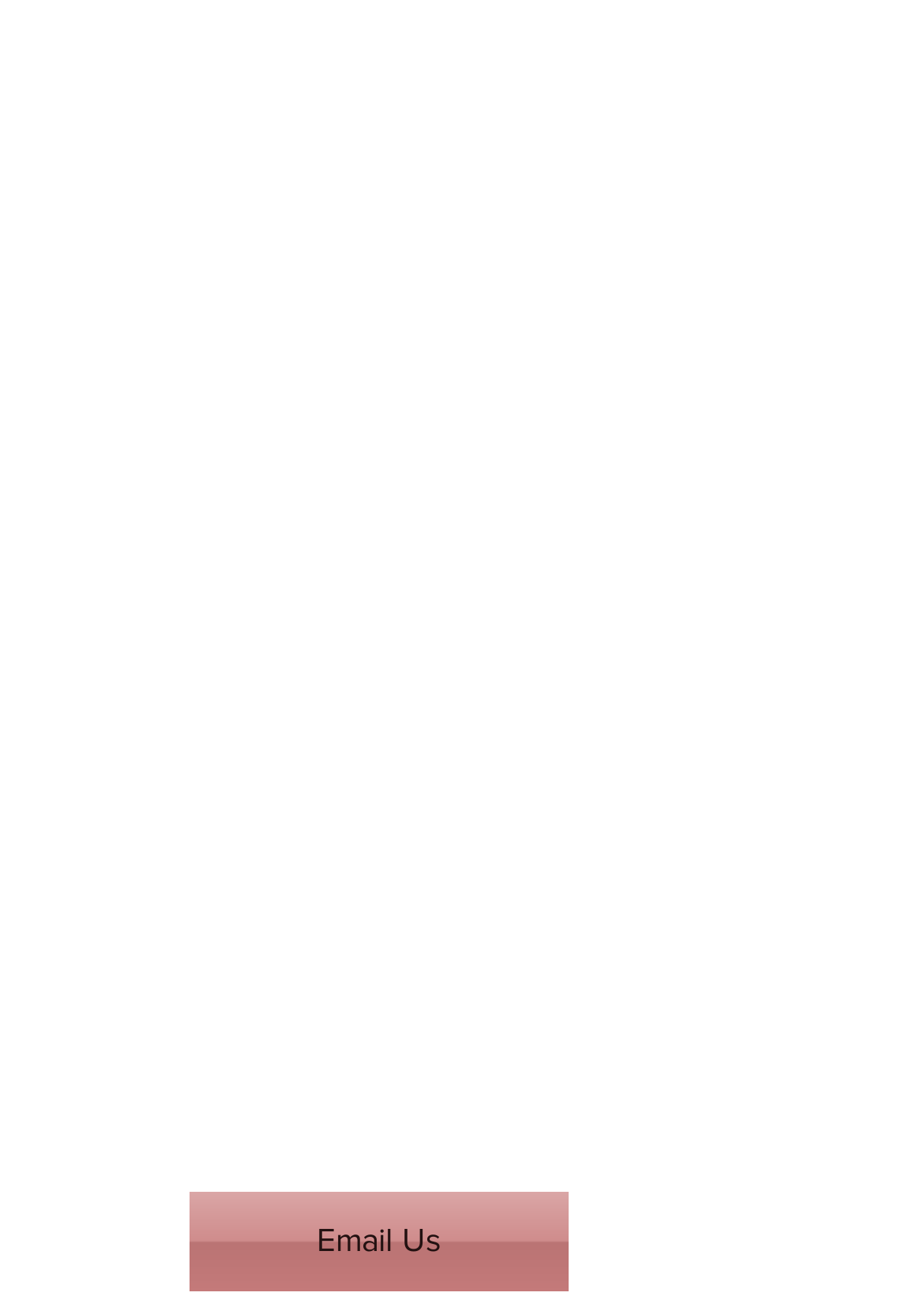What is the company name?
Refer to the screenshot and respond with a concise word or phrase.

DOUGLAS BARRELS INCORPORATED